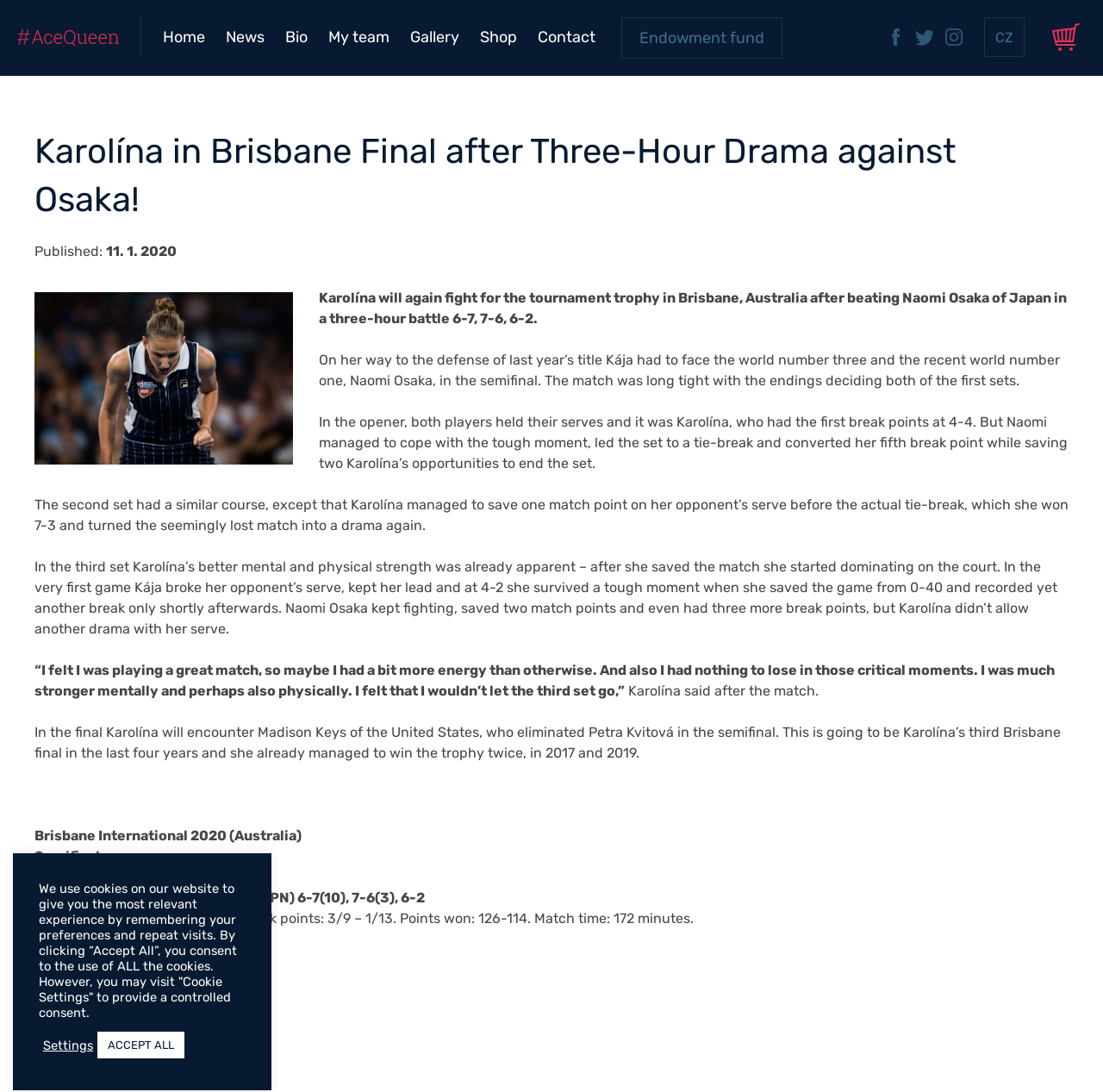Please specify the bounding box coordinates of the clickable region to carry out the following instruction: "Click the image with the caption '#AceQueen'". The coordinates should be four float numbers between 0 and 1, in the format [left, top, right, bottom].

[0.016, 0.027, 0.108, 0.042]